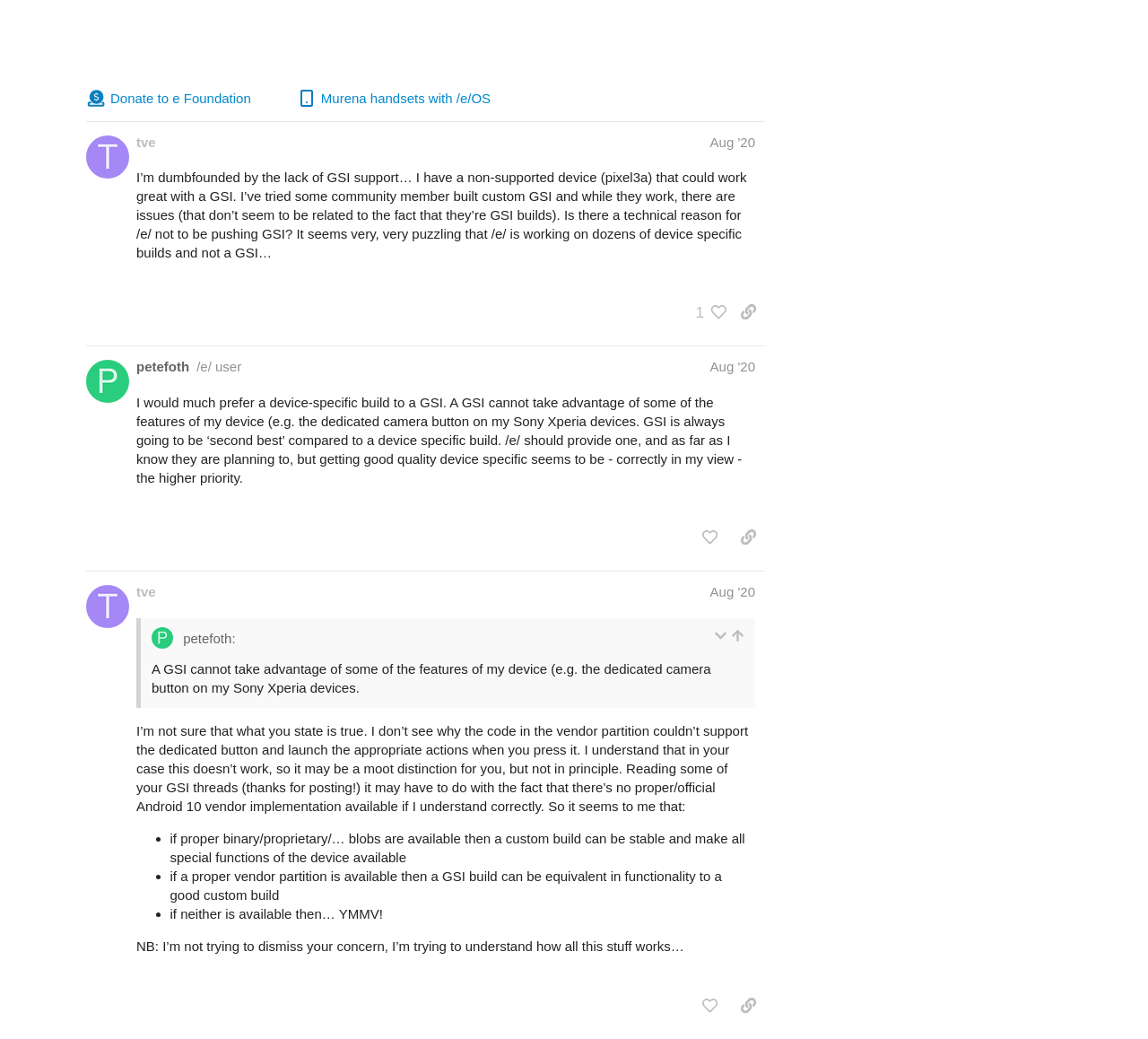Utilize the details in the image to give a detailed response to the question: What is the device mentioned in the second post?

The device mentioned in the second post is 'S7' which can be inferred from the text 'It seems like the official lists above have dropped the S7?'.